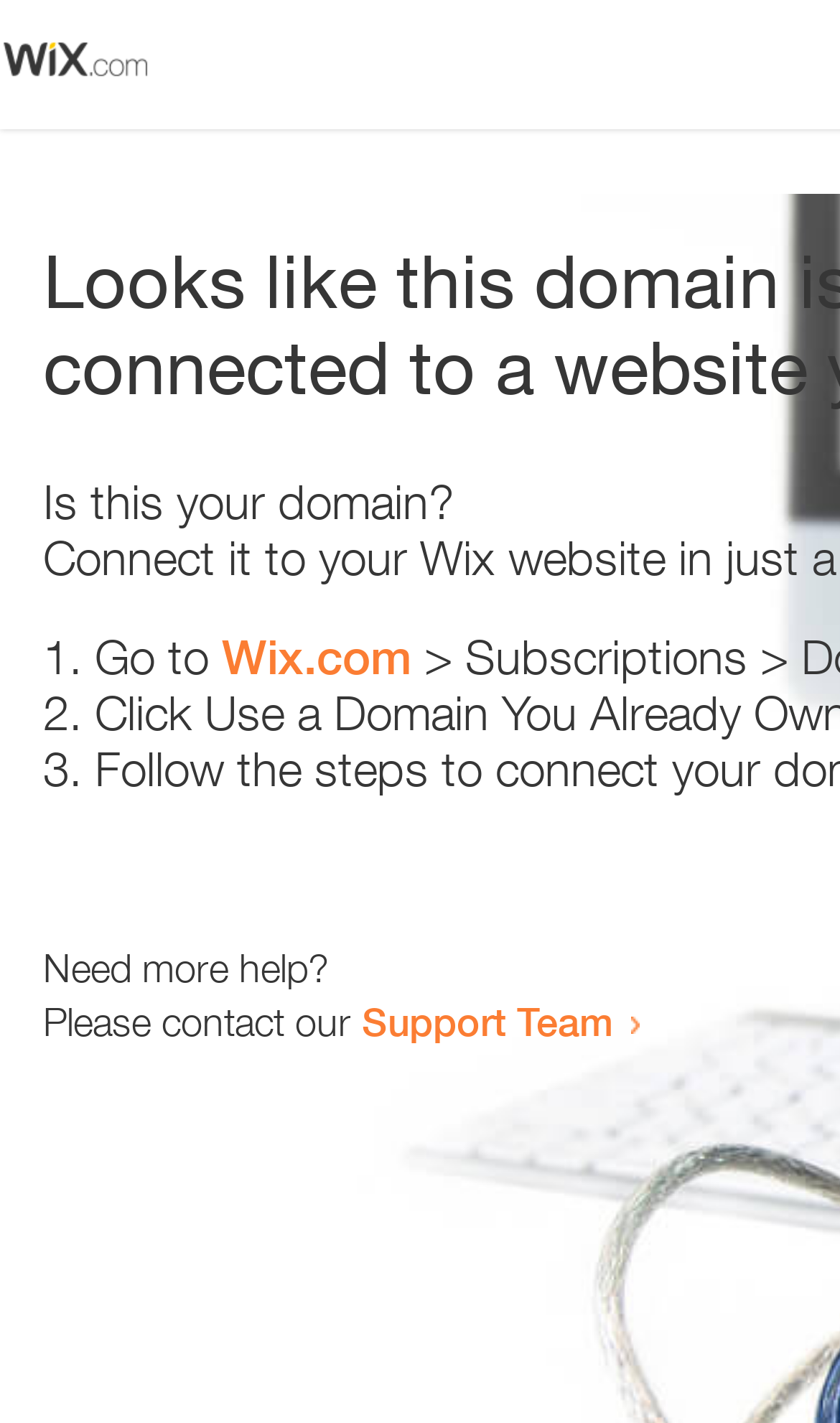What is the domain being referred to?
Using the image as a reference, deliver a detailed and thorough answer to the question.

The webpage contains a link 'Wix.com' which suggests that the domain being referred to is Wix.com. This can be inferred from the context of the sentence 'Go to Wix.com'.